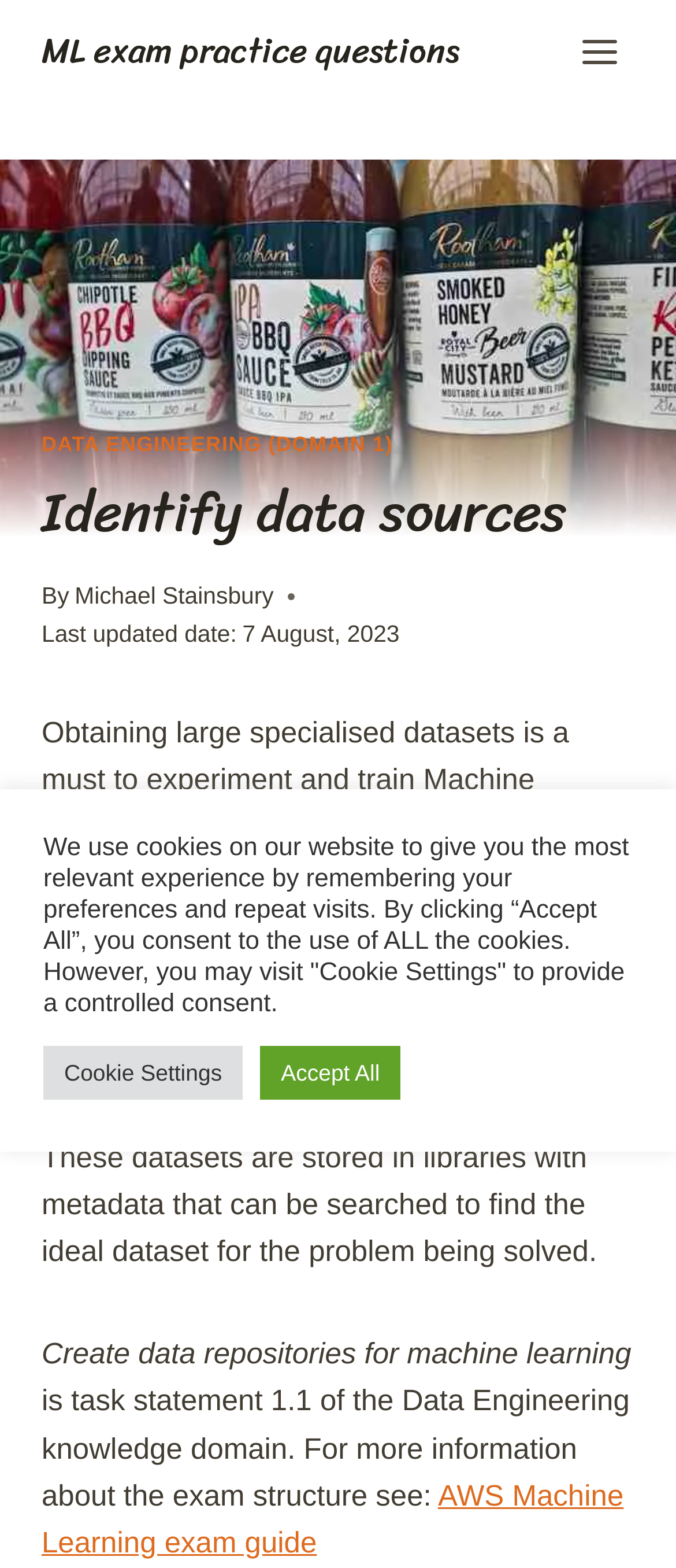When was the webpage last updated?
Please ensure your answer to the question is detailed and covers all necessary aspects.

The webpage mentions 'Last updated date: 7 August, 2023'.